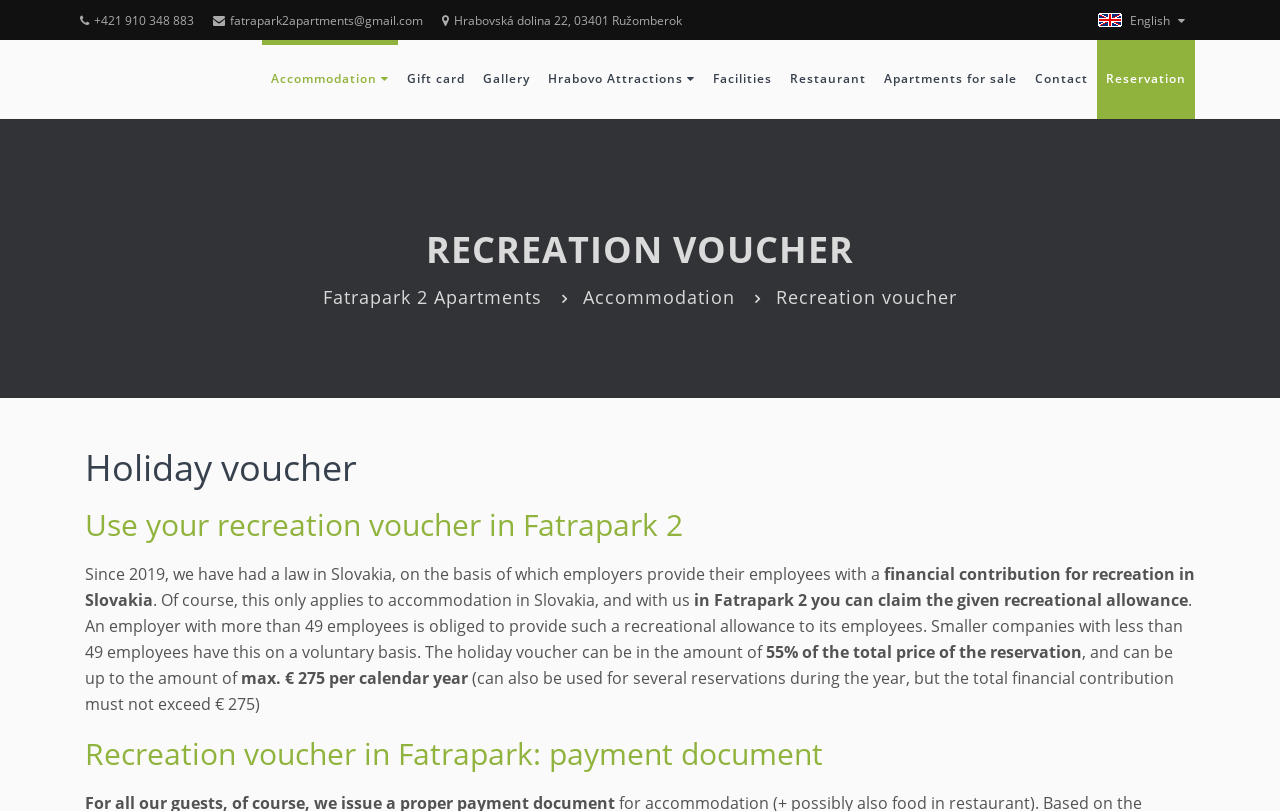Please identify the bounding box coordinates of the element I need to click to follow this instruction: "Make a reservation".

[0.857, 0.049, 0.934, 0.147]